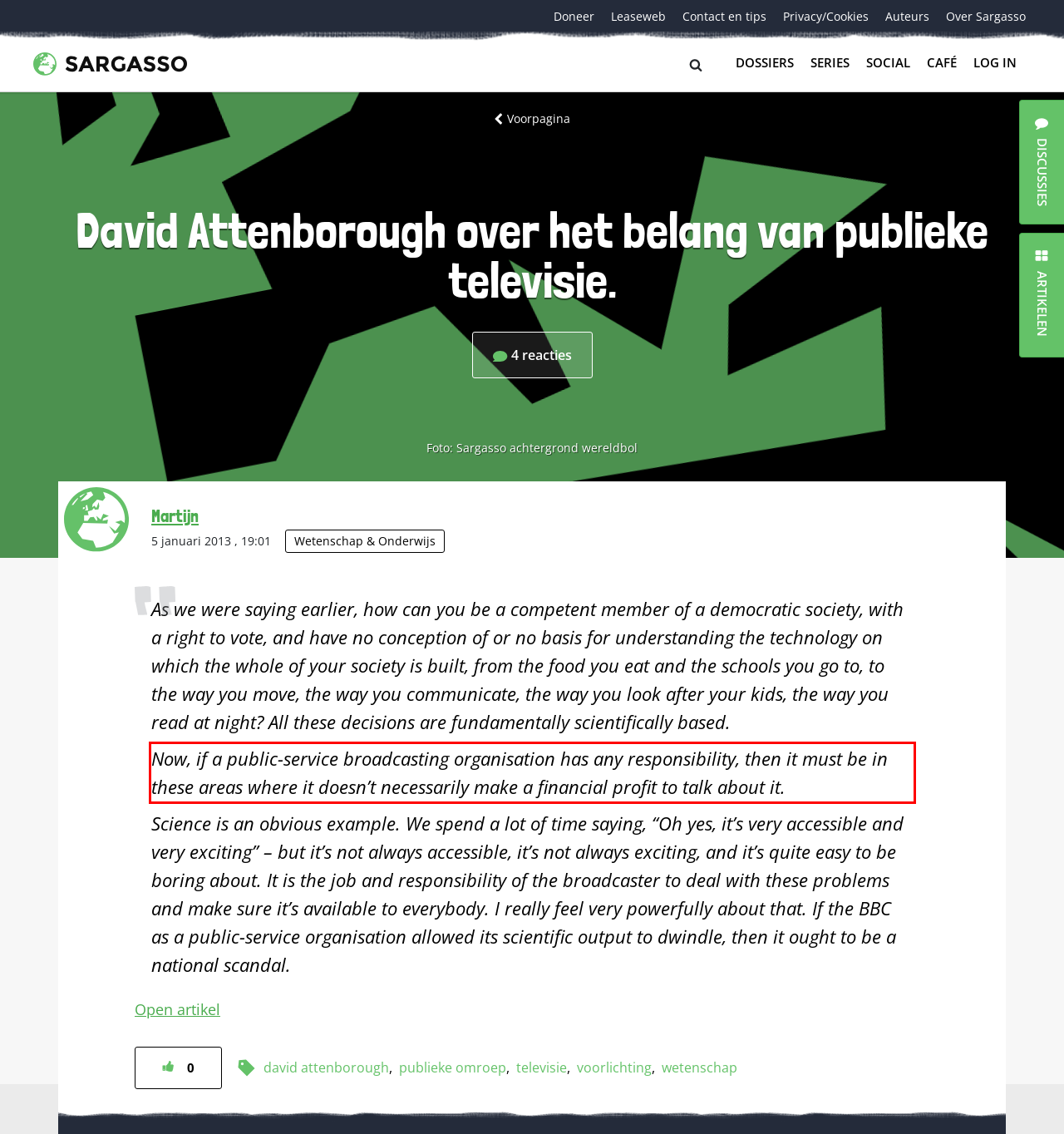Within the screenshot of the webpage, there is a red rectangle. Please recognize and generate the text content inside this red bounding box.

Now, if a public-service broadcasting organisation has any responsibility, then it must be in these areas where it doesn’t necessarily make a financial profit to talk about it.